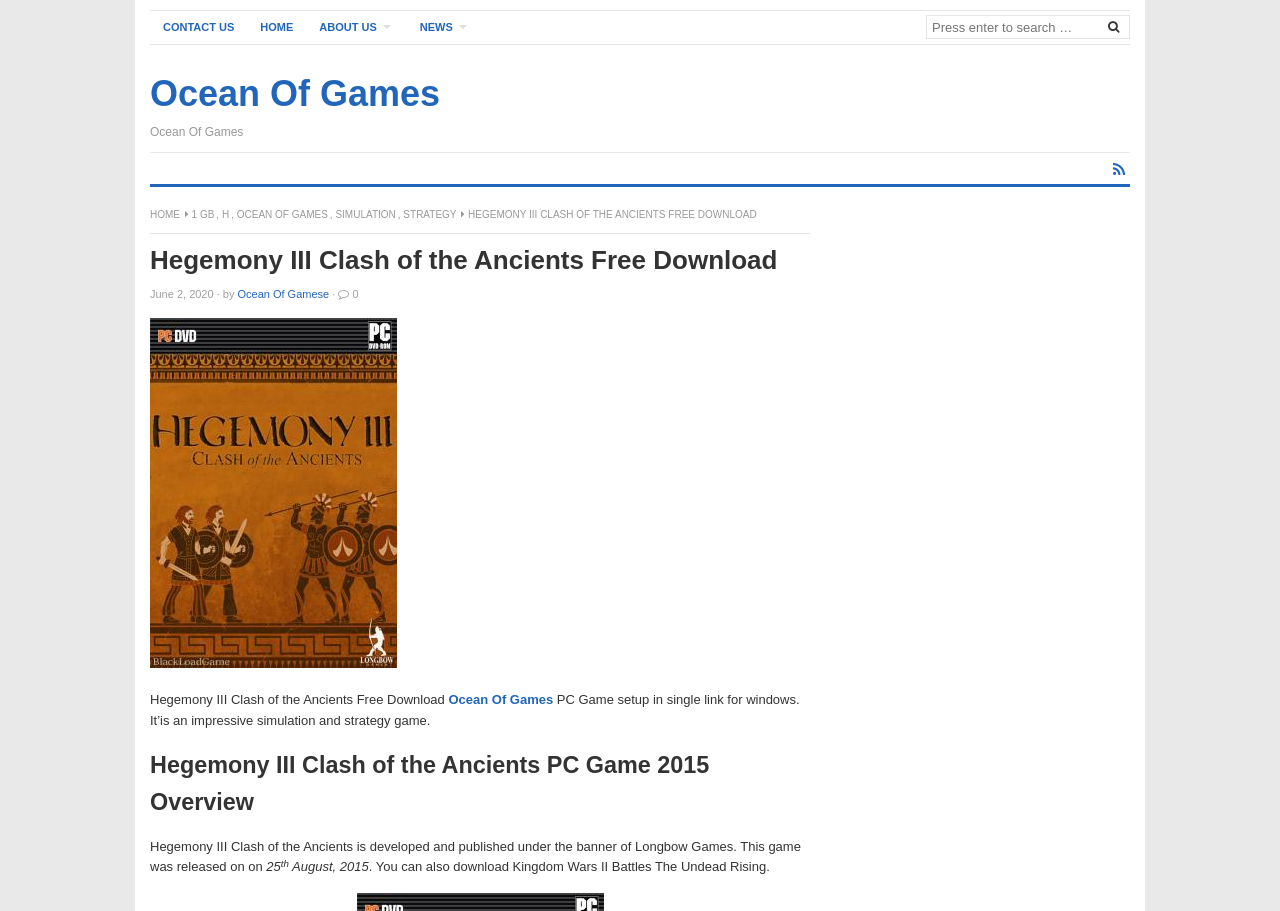Locate the bounding box for the described UI element: "Strategy". Ensure the coordinates are four float numbers between 0 and 1, formatted as [left, top, right, bottom].

[0.315, 0.229, 0.358, 0.241]